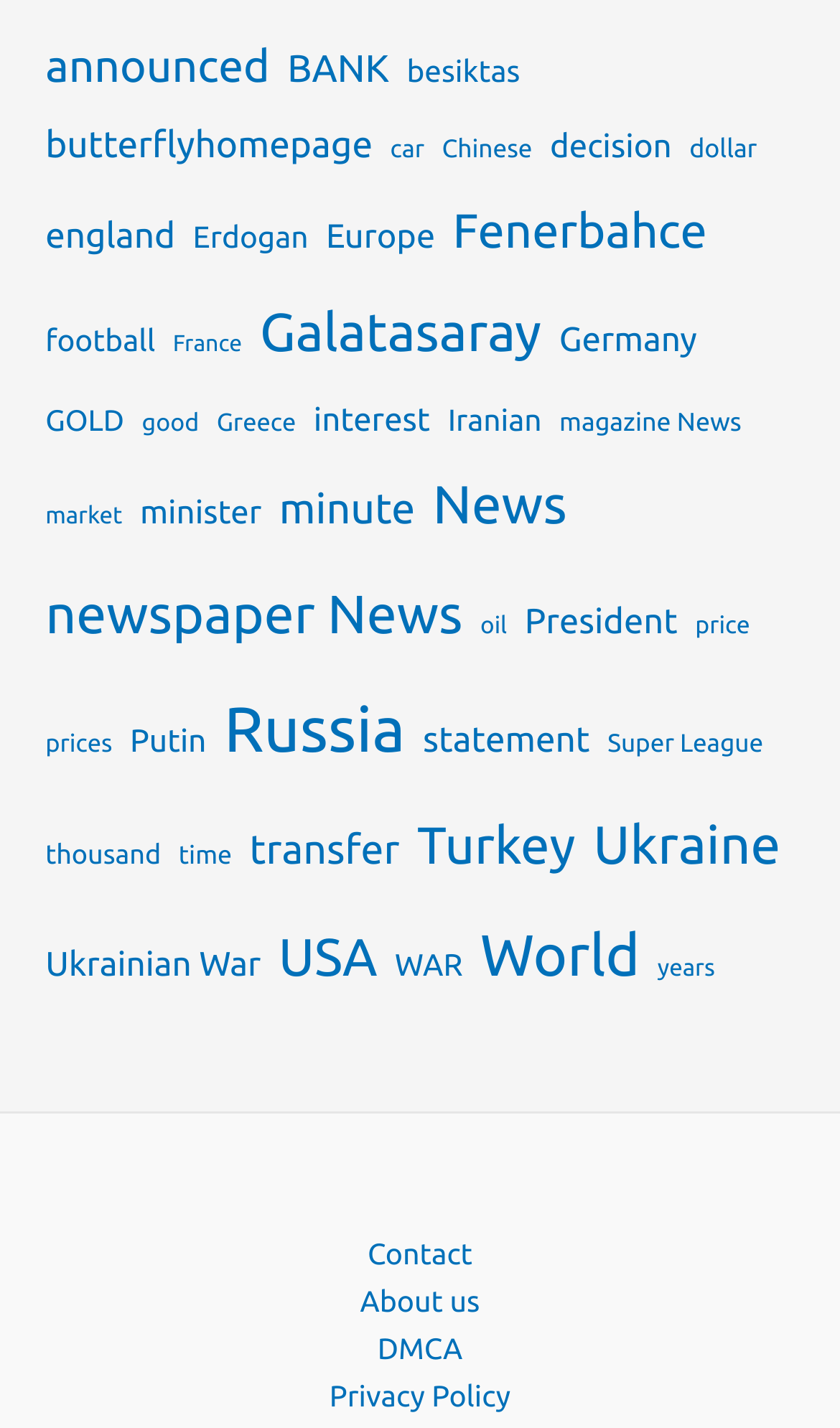Respond to the following query with just one word or a short phrase: 
What is the most popular topic?

World